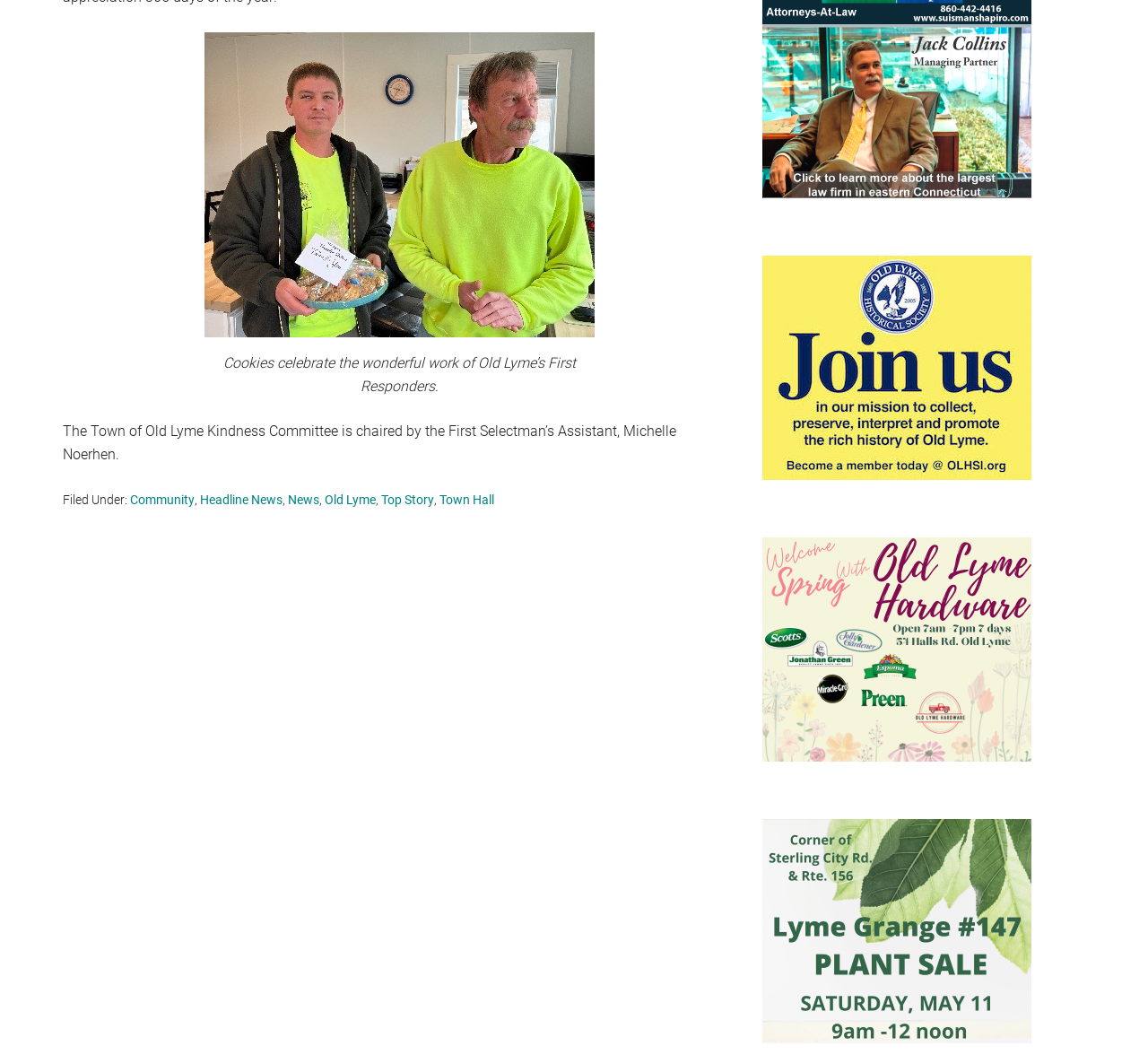Bounding box coordinates should be provided in the format (top-left x, top-left y, bottom-right x, bottom-right y) with all values between 0 and 1. Identify the bounding box for this UI element: Community

[0.113, 0.467, 0.17, 0.48]